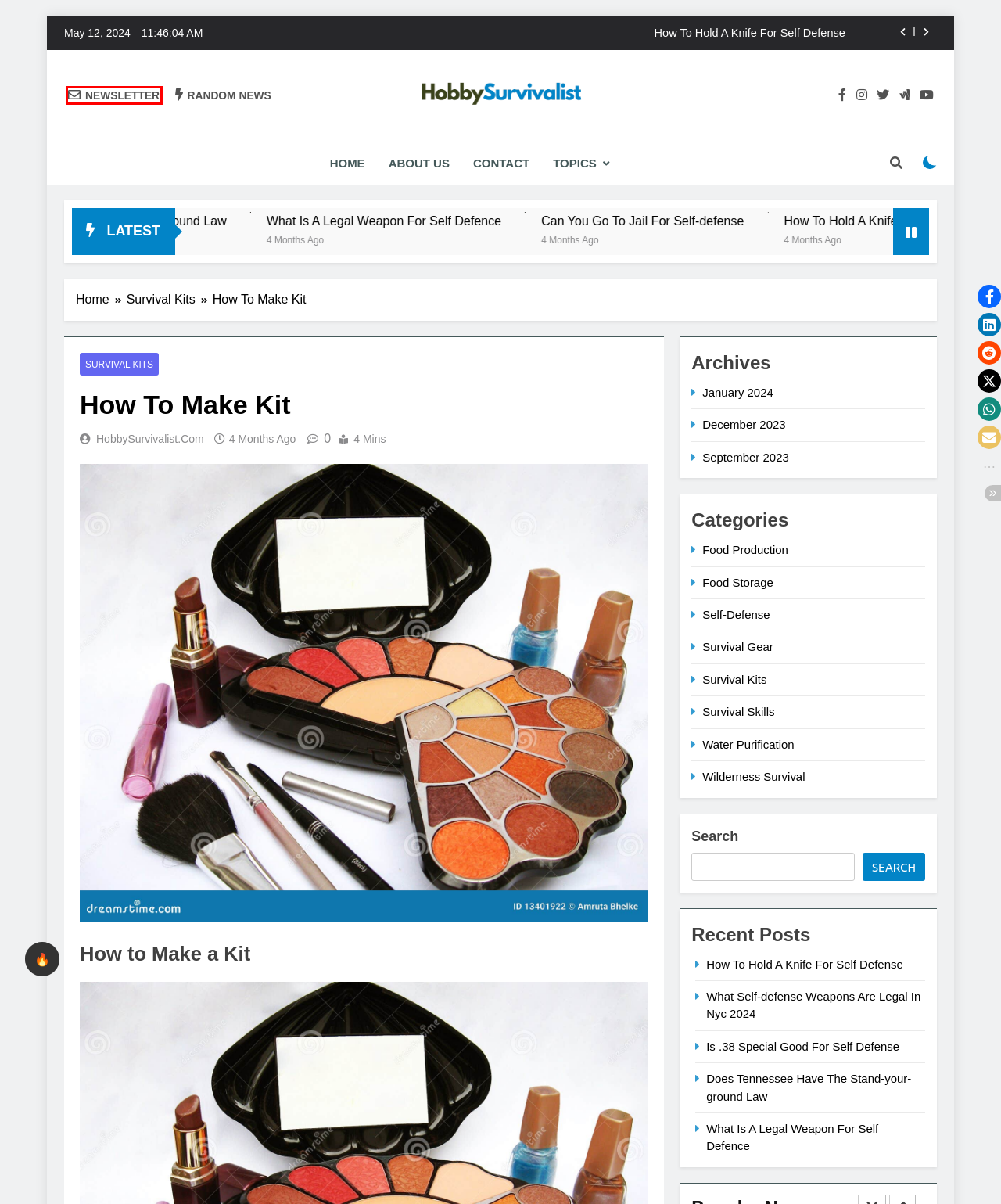Examine the screenshot of the webpage, noting the red bounding box around a UI element. Pick the webpage description that best matches the new page after the element in the red bounding box is clicked. Here are the candidates:
A. Contact – HobbySurvivalist.com
B. Wilderness Survival – HobbySurvivalist.com
C. Survival Gear – HobbySurvivalist.com
D. Newsletter – HobbySurvivalist.com
E. About Us – HobbySurvivalist.com
F. Food Production – HobbySurvivalist.com
G. What Happens If A Felon Kills Someone In Self-defense – HobbySurvivalist.com
H. HobbySurvivalist.com – HobbySurvivalist.com

D